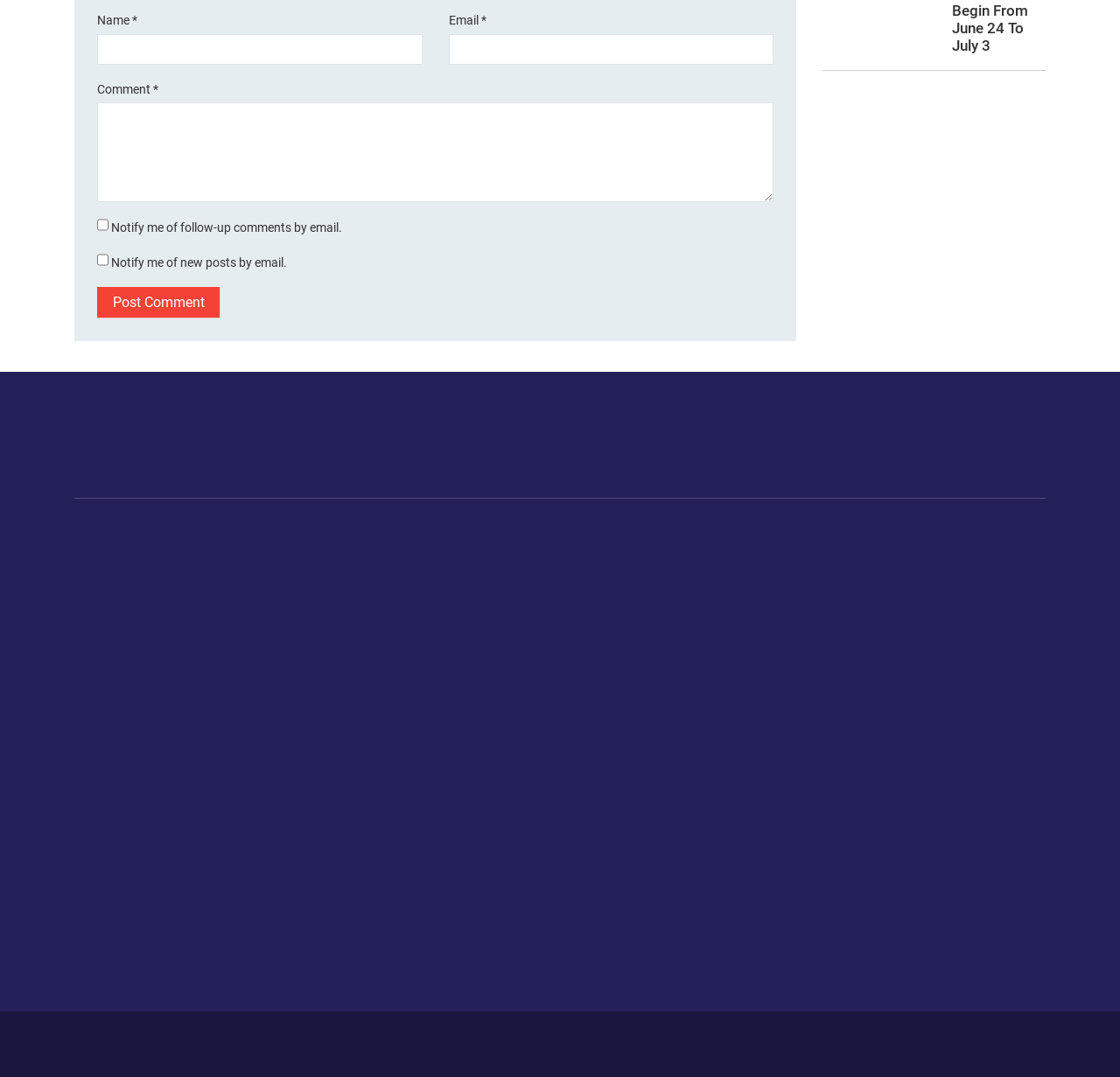Please identify the bounding box coordinates of the area I need to click to accomplish the following instruction: "Click the 'Home' link".

None